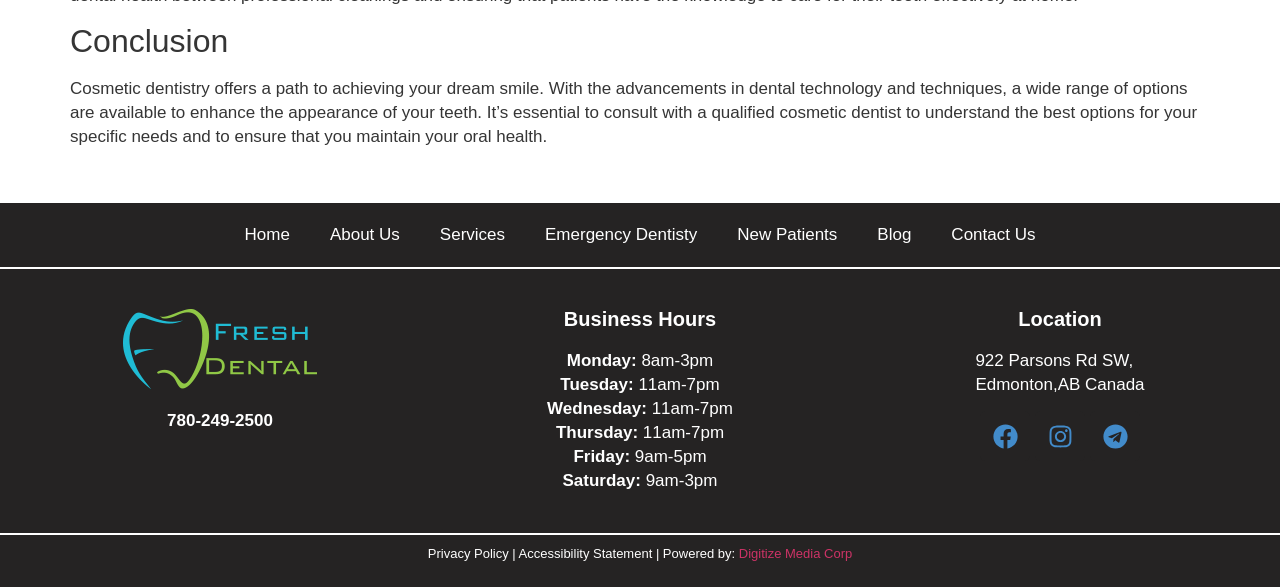Identify the bounding box coordinates for the region to click in order to carry out this instruction: "Visit the 'About Us' page". Provide the coordinates using four float numbers between 0 and 1, formatted as [left, top, right, bottom].

[0.258, 0.38, 0.312, 0.421]